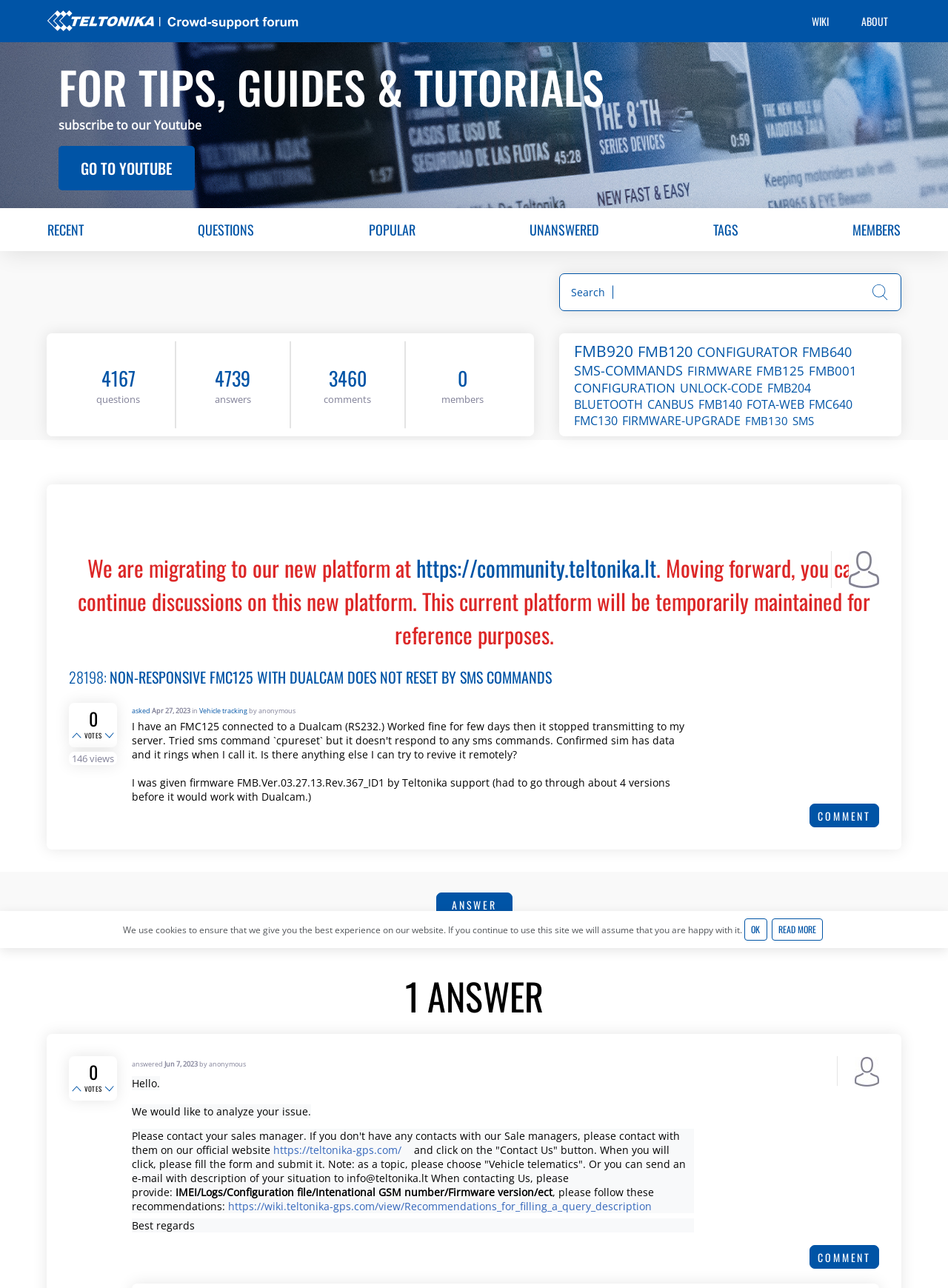Can you find the bounding box coordinates for the element to click on to achieve the instruction: "Go to Youtube"?

[0.062, 0.113, 0.205, 0.148]